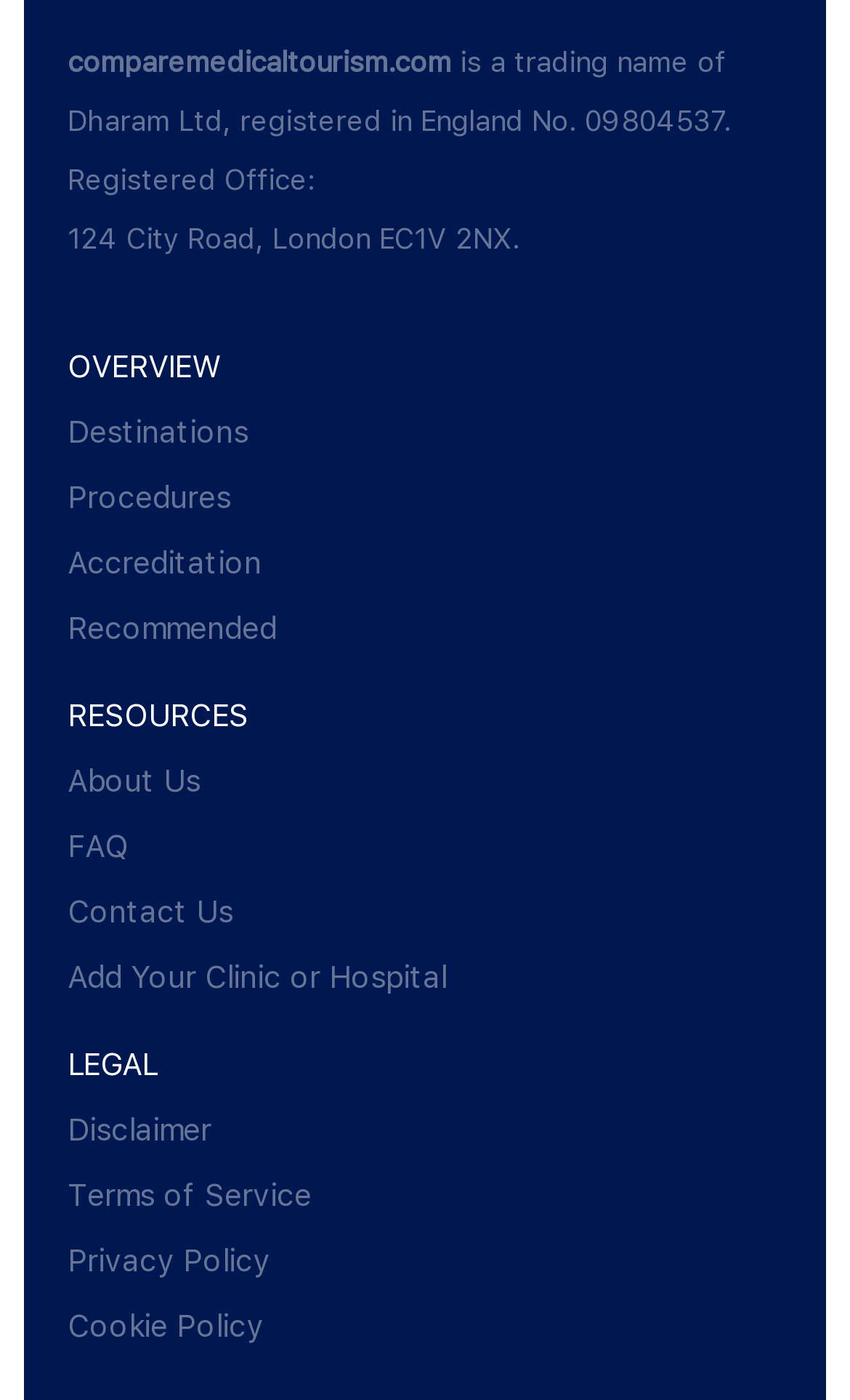Locate the bounding box coordinates of the clickable element to fulfill the following instruction: "learn about procedures". Provide the coordinates as four float numbers between 0 and 1 in the format [left, top, right, bottom].

[0.079, 0.343, 0.272, 0.368]